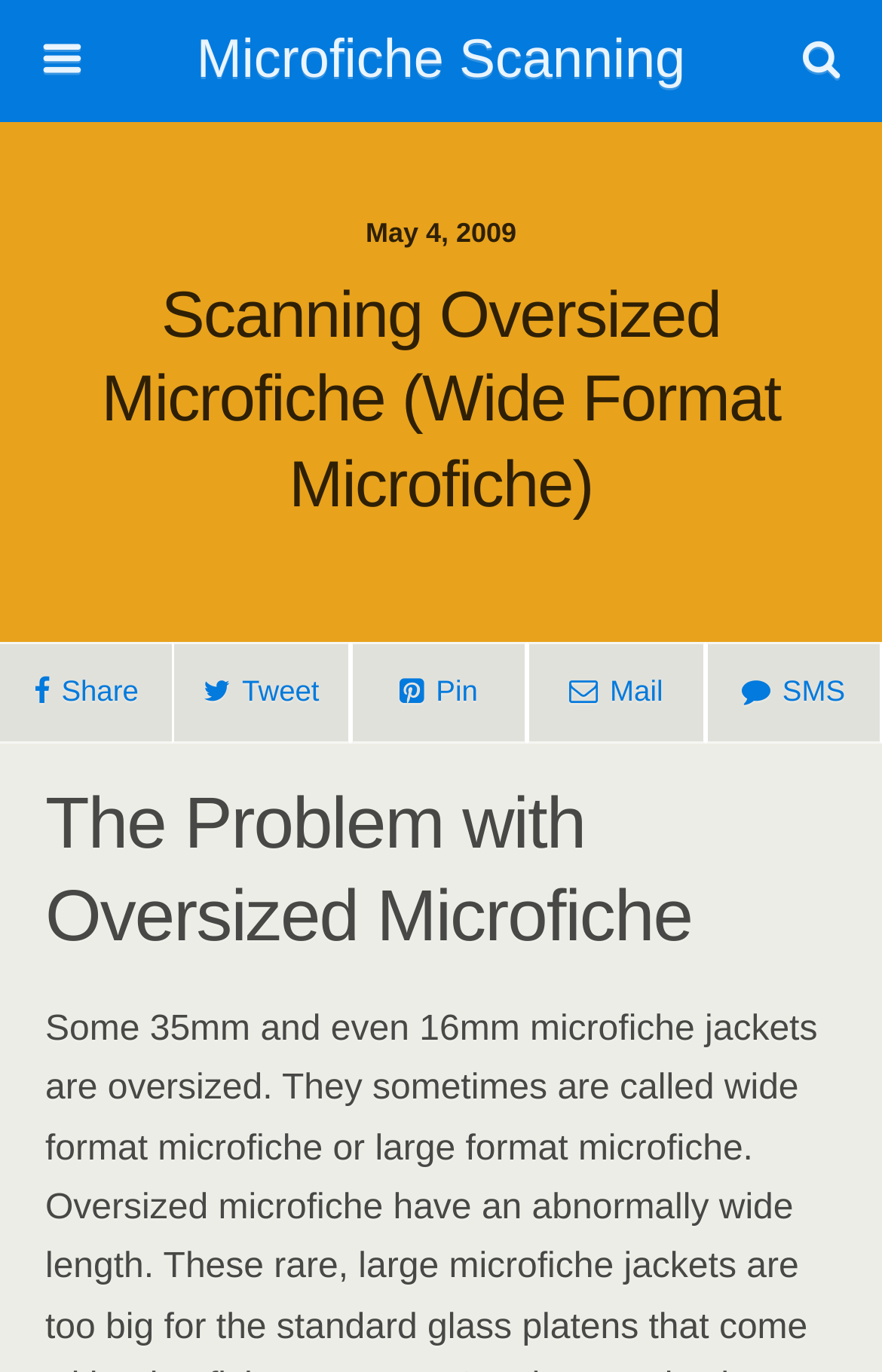What is the topic of the article?
Give a single word or phrase answer based on the content of the image.

Oversized Microfiche